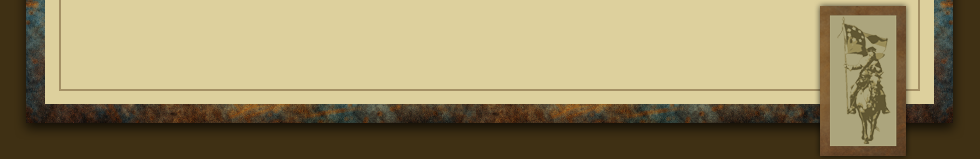Generate an in-depth description of the visual content.

The image showcases a decorative border and design elements commonly associated with historical art presentations. The central area features a muted, elegant background that is framed by a richly textured edge, transitioning from earthy tones to hints of blue and copper. On the right side, there is a framed artwork depicting a mounted figure holding a flag, evoking themes of history and patriotism. This composition harmonizes aesthetics with a sense of heritage, making it ideal for a gallery or related display, celebrating historical paintings and their significance.